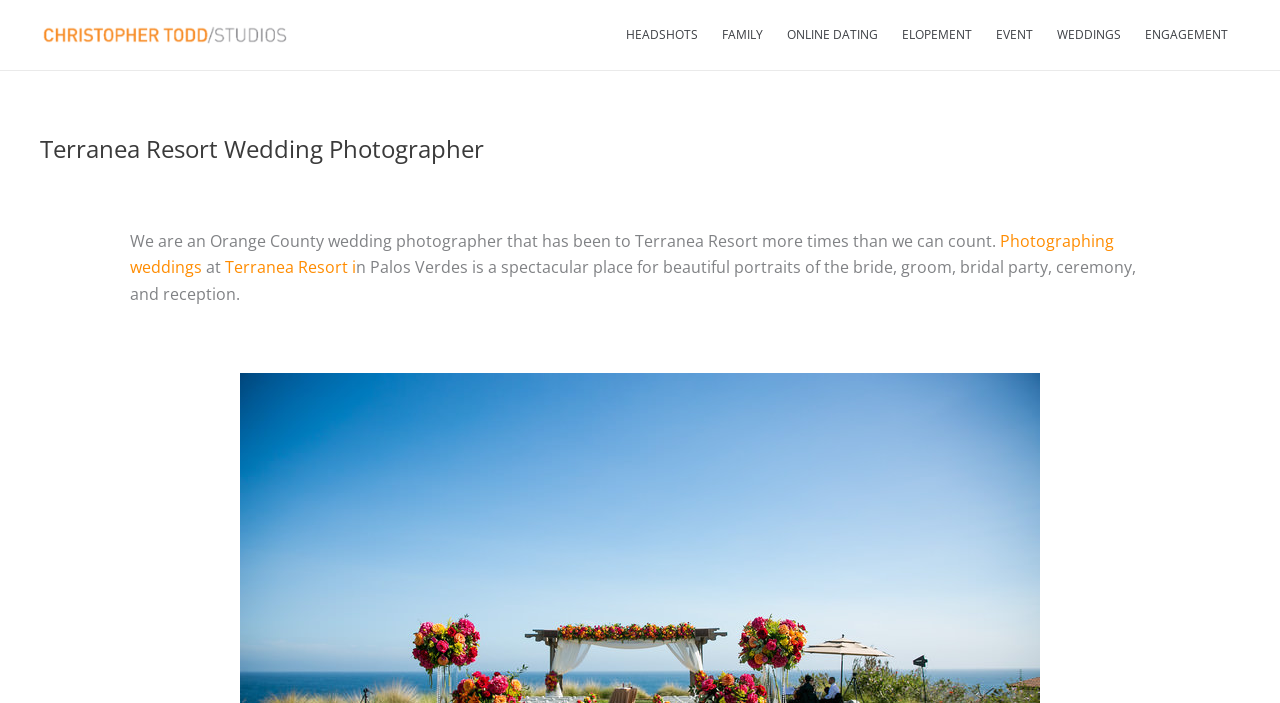Identify the bounding box coordinates for the region to click in order to carry out this instruction: "Navigate to 'HEADSHOTS' page". Provide the coordinates using four float numbers between 0 and 1, formatted as [left, top, right, bottom].

[0.48, 0.0, 0.555, 0.1]